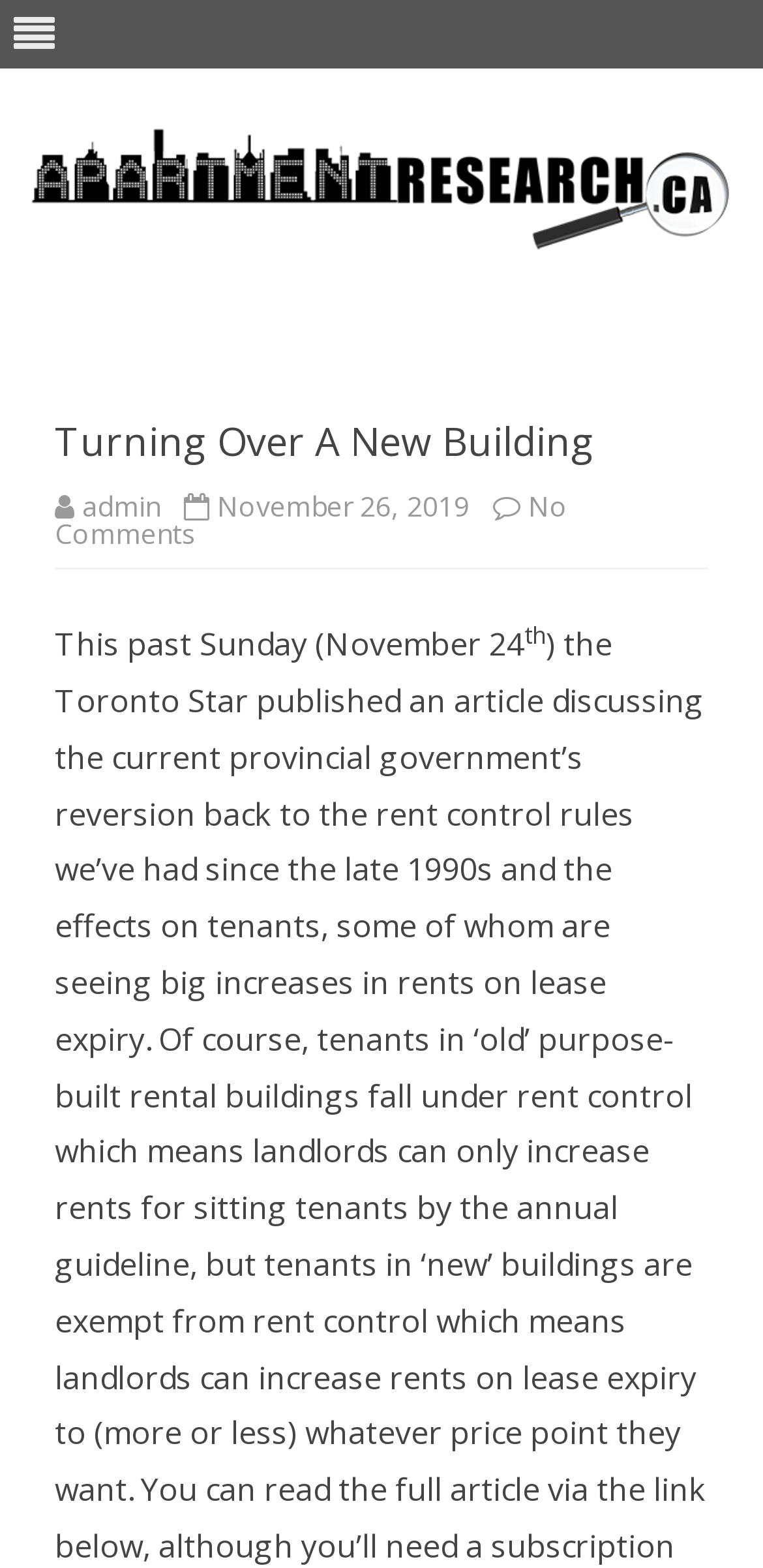Detail the features and information presented on the webpage.

The webpage is about an article titled "Turning Over A New Building" on ApartmentResearch.ca. At the top left corner, there is a link to the website's homepage, accompanied by an image with the same name. Below this, there is a link to "Skip to content" in the middle of the page.

The main content area is headed by a header section that spans most of the page's width. Within this section, the article title "Turning Over A New Building" is displayed prominently. To the right of the title, there is a link to the author's profile, "admin", followed by a time stamp indicating the article was published on November 26, 2019. Further to the right, there is a link to the comments section, which currently has no comments.

Below the header section, the article's content begins with a paragraph of text that starts with "This past Sunday (November 24". The text includes a superscript "th" in the sentence.